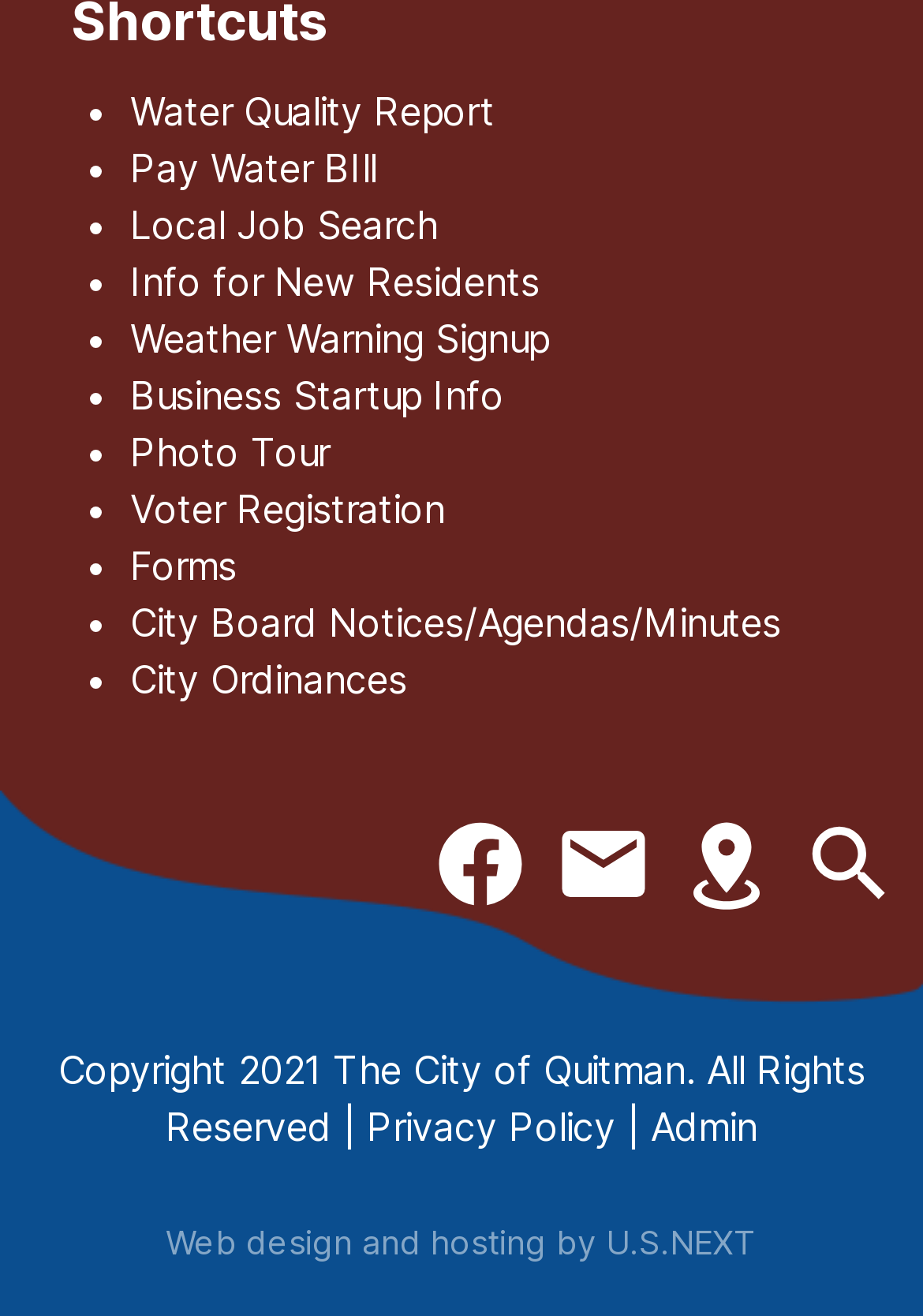Please locate the bounding box coordinates of the region I need to click to follow this instruction: "View Water Quality Report".

[0.141, 0.067, 0.536, 0.103]